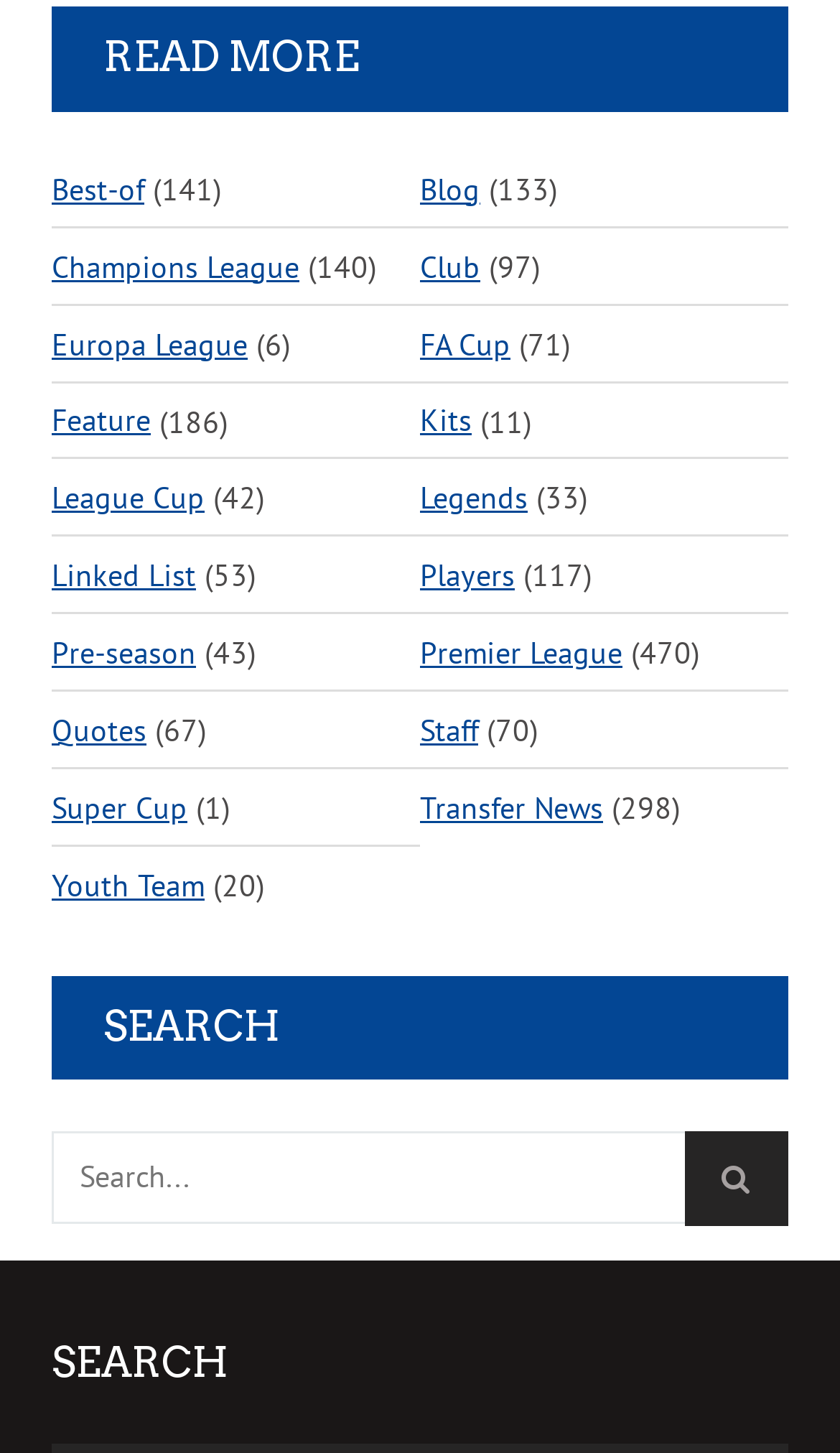Given the element description: "Feature", predict the bounding box coordinates of the UI element it refers to, using four float numbers between 0 and 1, i.e., [left, top, right, bottom].

[0.062, 0.263, 0.179, 0.317]